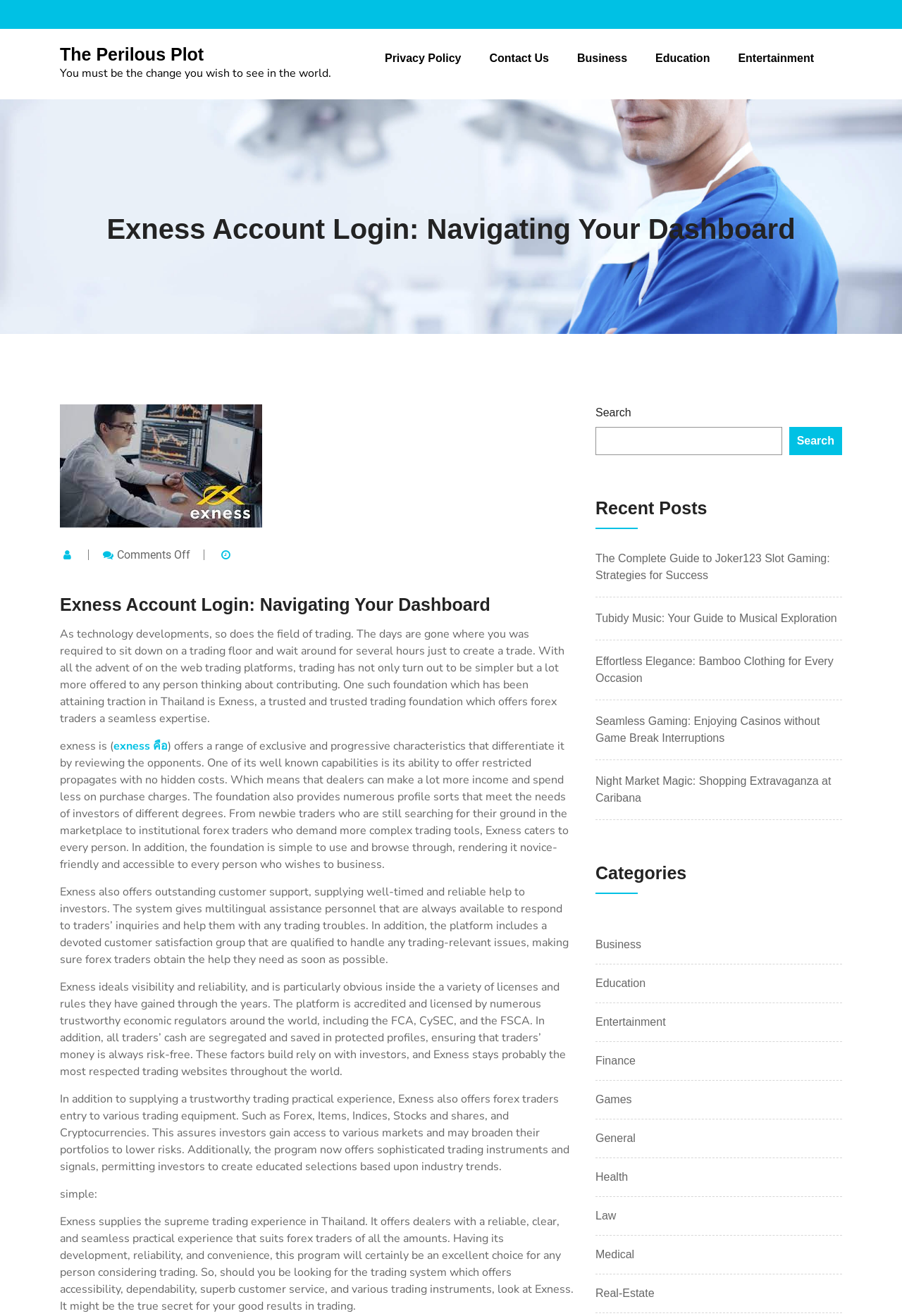Find the bounding box coordinates of the element I should click to carry out the following instruction: "Read 'The Complete Guide to Joker123 Slot Gaming: Strategies for Success'".

[0.66, 0.42, 0.92, 0.442]